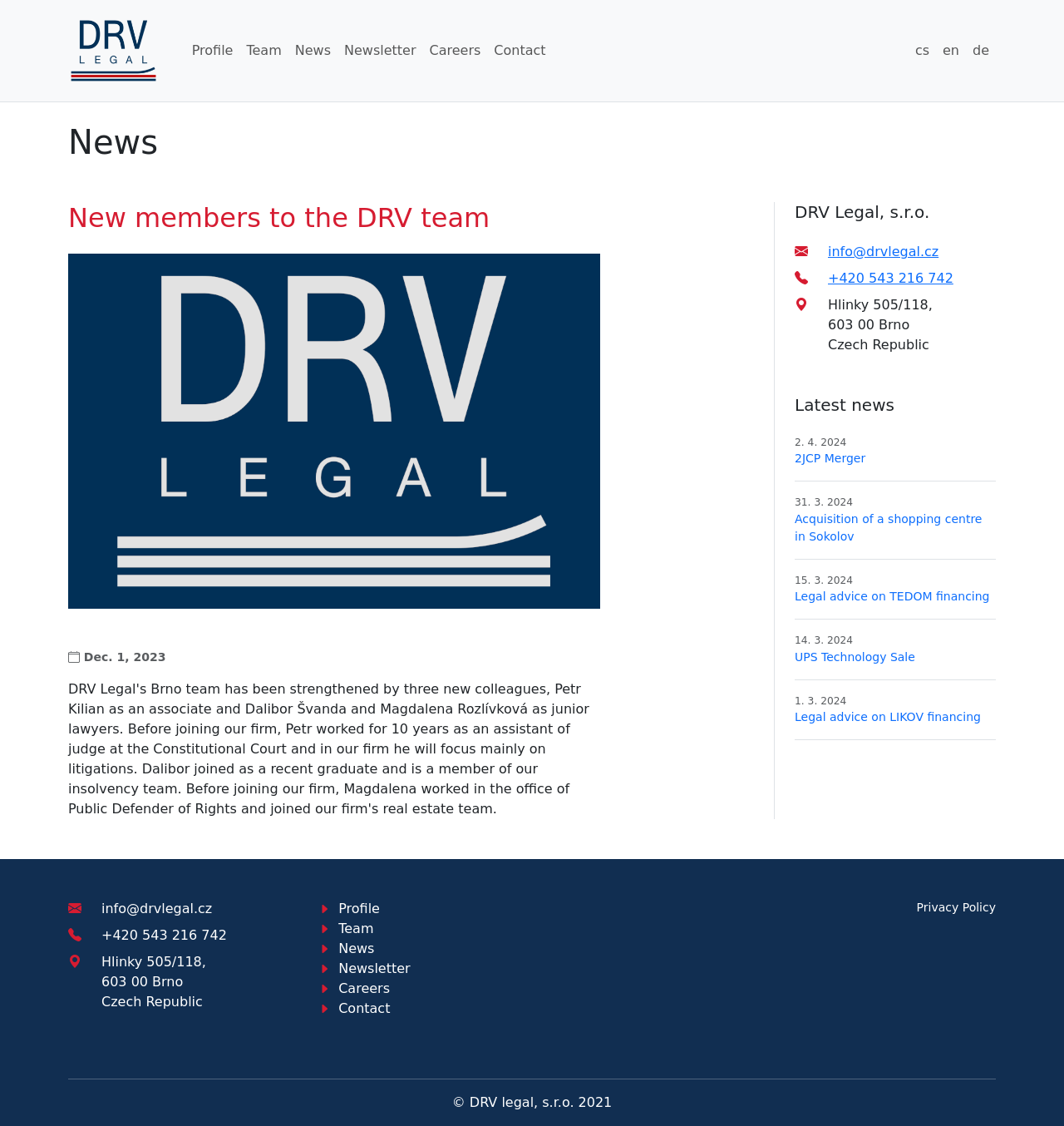Specify the bounding box coordinates of the area to click in order to follow the given instruction: "View the News page."

[0.271, 0.03, 0.317, 0.06]